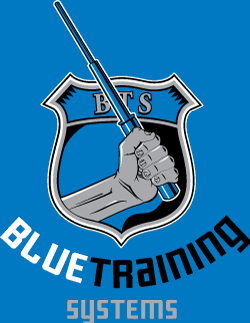Convey all the details present in the image.

The image features the logo of "Blue Training Systems," prominently displayed against a vibrant blue background. The logo consists of a shield shape that encapsulates a stylized graphic of a raised fist gripping a baton, symbolizing strength and control. Above the fist, the letters "BTS" are emblazoned, indicating the brand’s acronym. Below the shield, the words "BLUE TRAINING" arc in a bold, dynamic font, while "SYSTEMS" is presented in a more understated, elegant typeface. This design conveys the organization's focus on training related to law enforcement and self-defense techniques, highlighting its commitment to preparing individuals for various scenarios they may encounter.